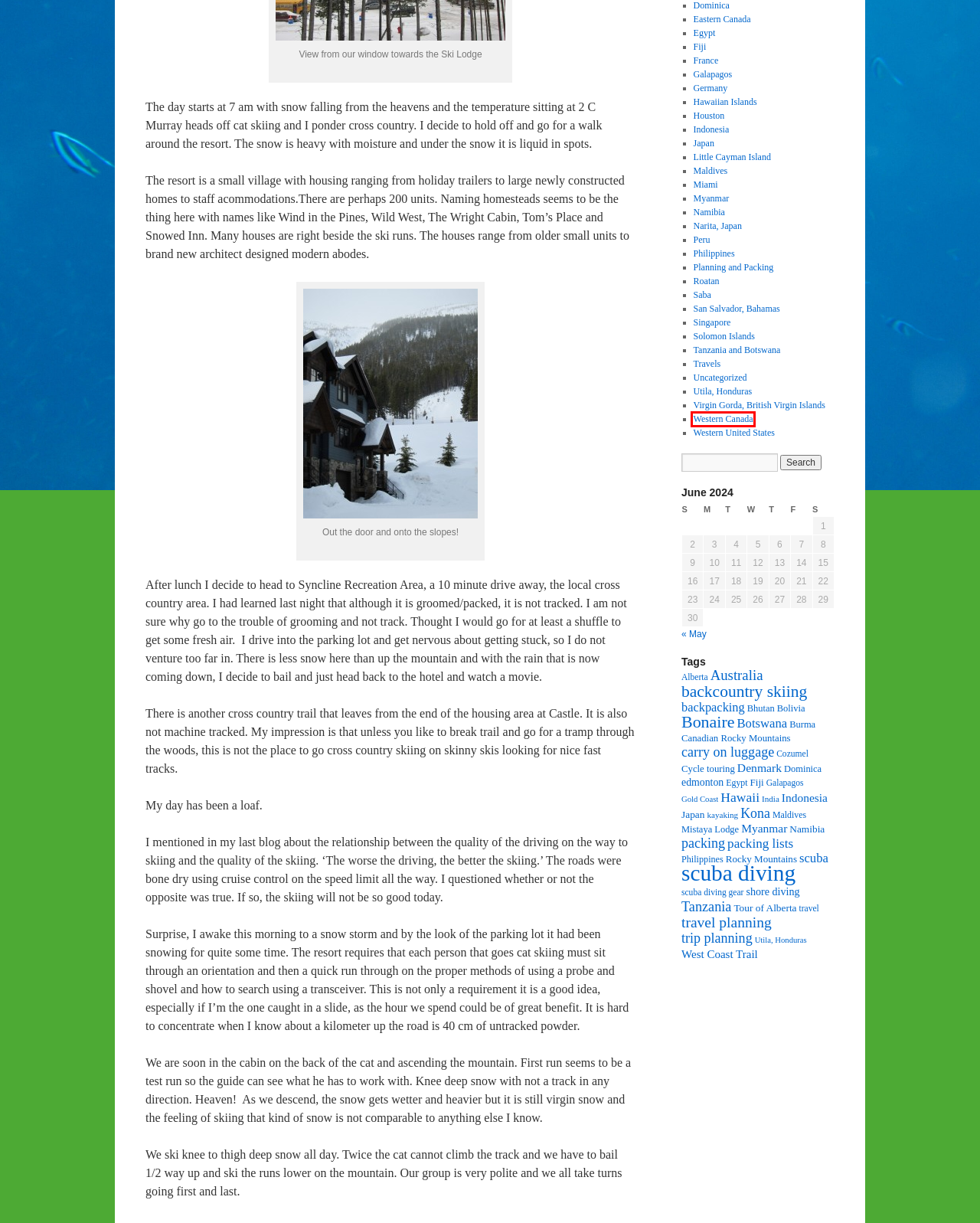Inspect the screenshot of a webpage with a red rectangle bounding box. Identify the webpage description that best corresponds to the new webpage after clicking the element inside the bounding box. Here are the candidates:
A. Little Cayman Island Archives - havecarryonwilltravelhavecarryonwilltravel
B. Western Canada Archives - havecarryonwilltravelhavecarryonwilltravel
C. trip planning Archives - havecarryonwilltravelhavecarryonwilltravel
D. Philippines Archives - havecarryonwilltravelhavecarryonwilltravel
E. Hawaiian Islands Archives - havecarryonwilltravelhavecarryonwilltravel
F. scuba diving gear Archives - havecarryonwilltravelhavecarryonwilltravel
G. Maldives Archives - havecarryonwilltravelhavecarryonwilltravel
H. Alberta Archives - havecarryonwilltravelhavecarryonwilltravel

B